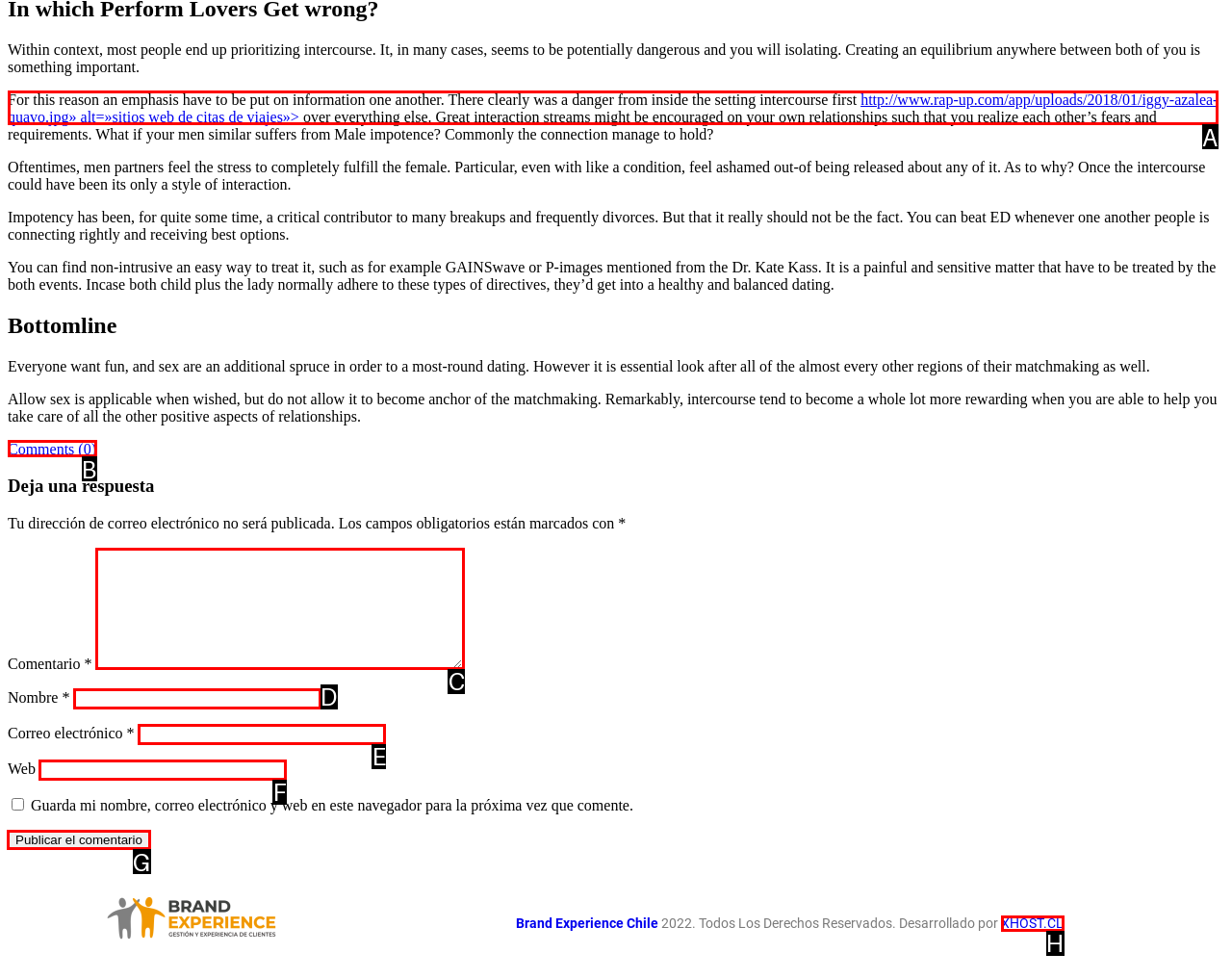From the options shown in the screenshot, tell me which lettered element I need to click to complete the task: Go to the Satisloh website for more information.

None